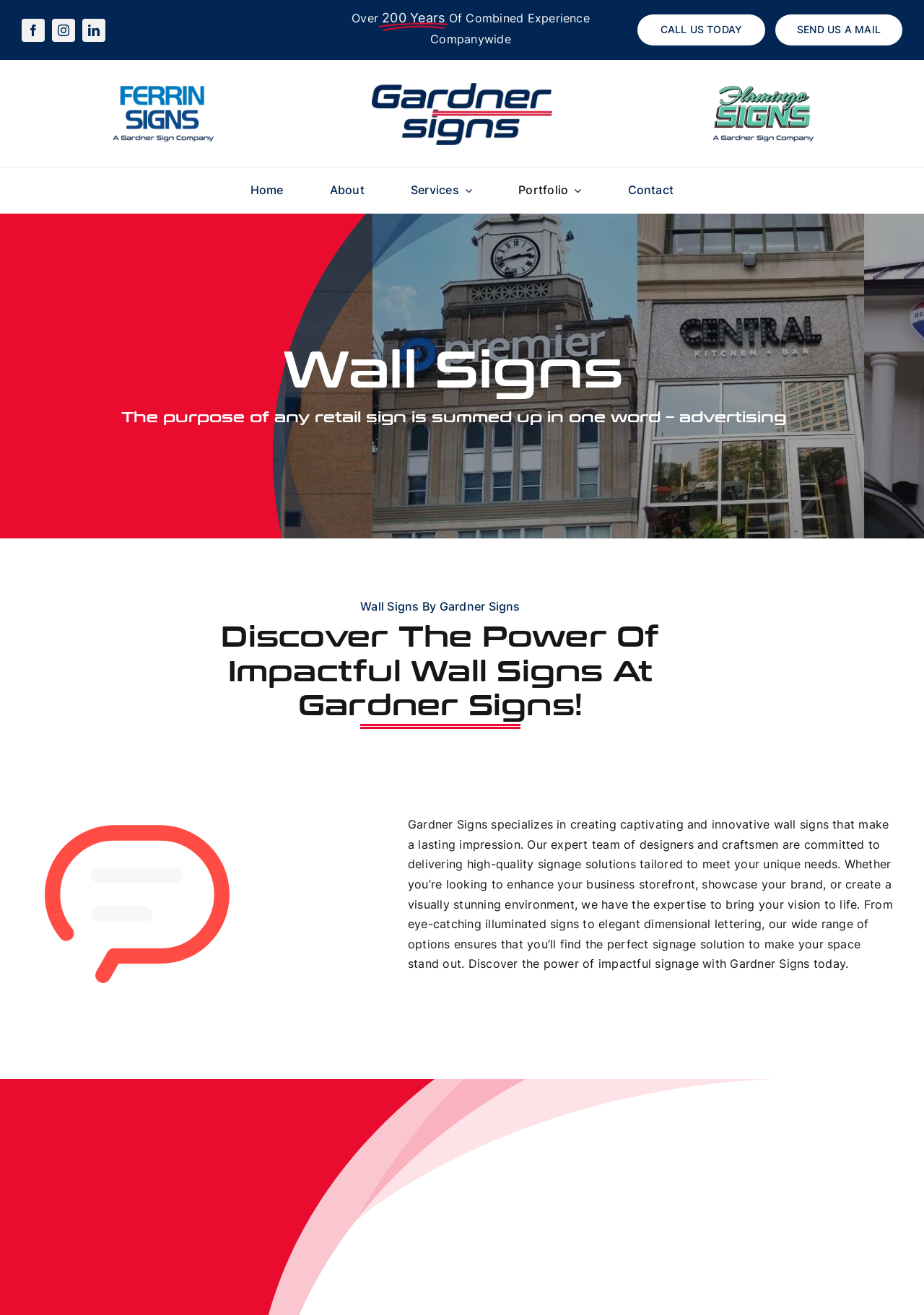What is the purpose of retail signs?
Using the image as a reference, give a one-word or short phrase answer.

Advertising